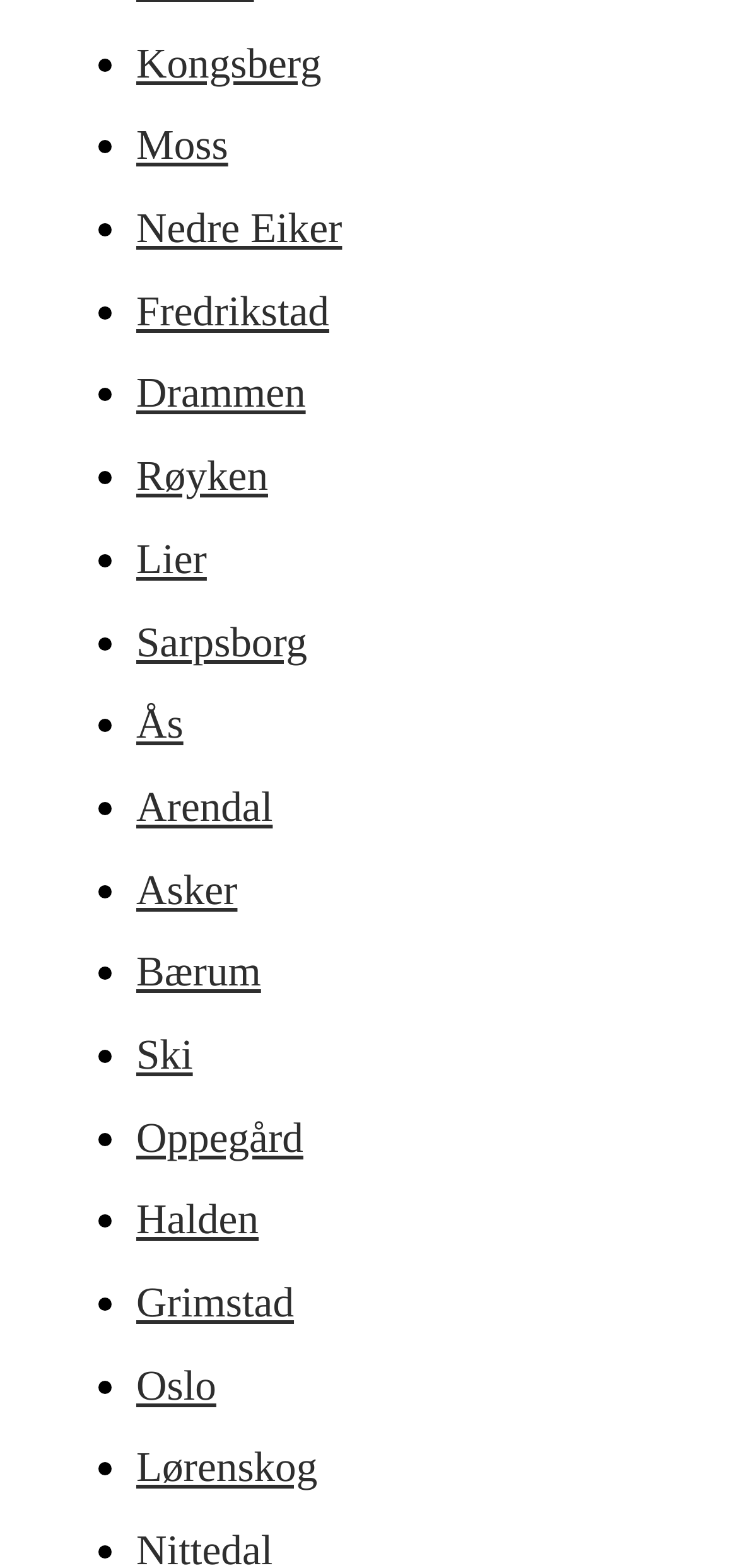How many locations are listed?
Please provide a single word or phrase as your answer based on the screenshot.

20